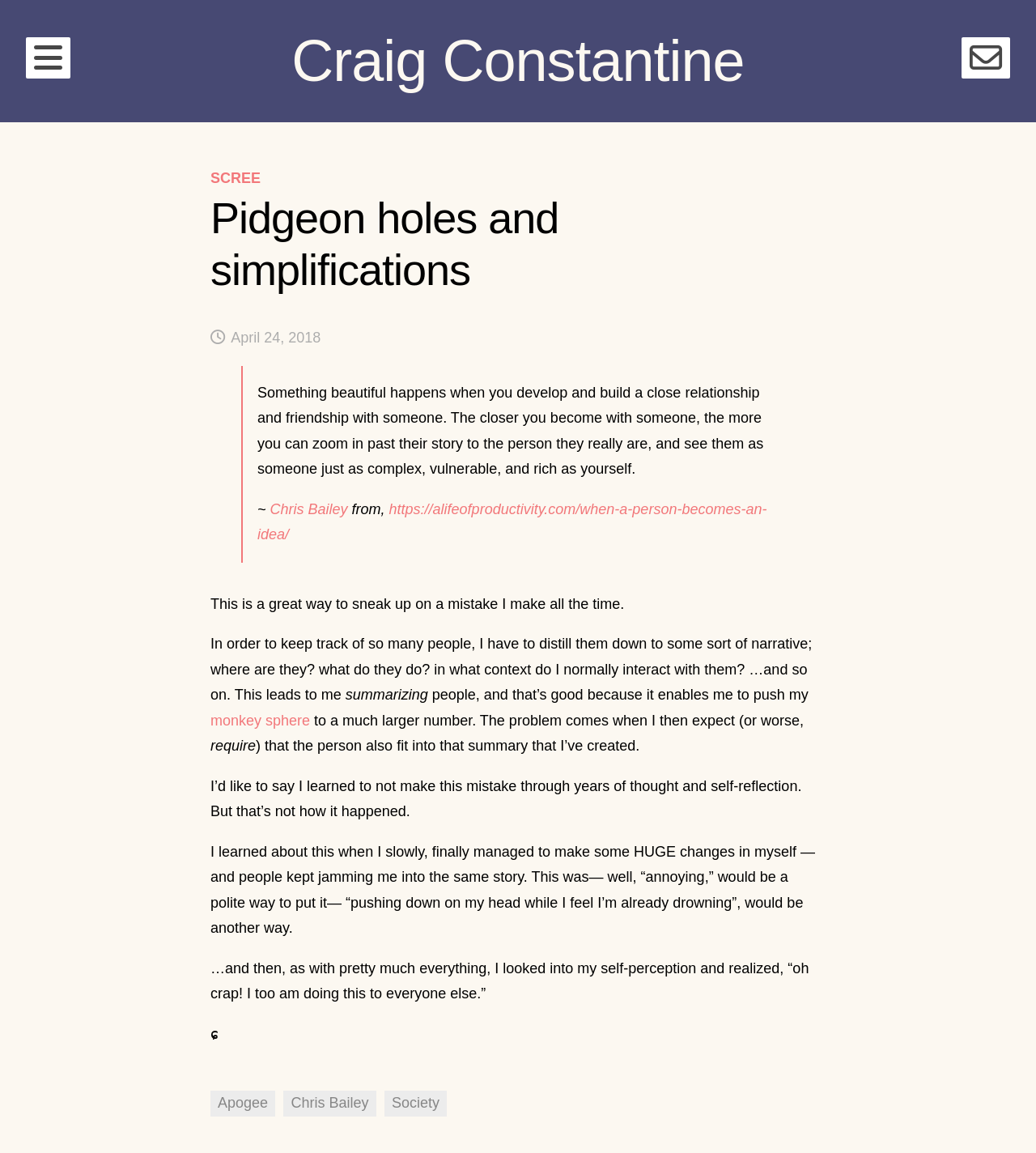How many links are in the footer section?
Using the visual information, reply with a single word or short phrase.

3